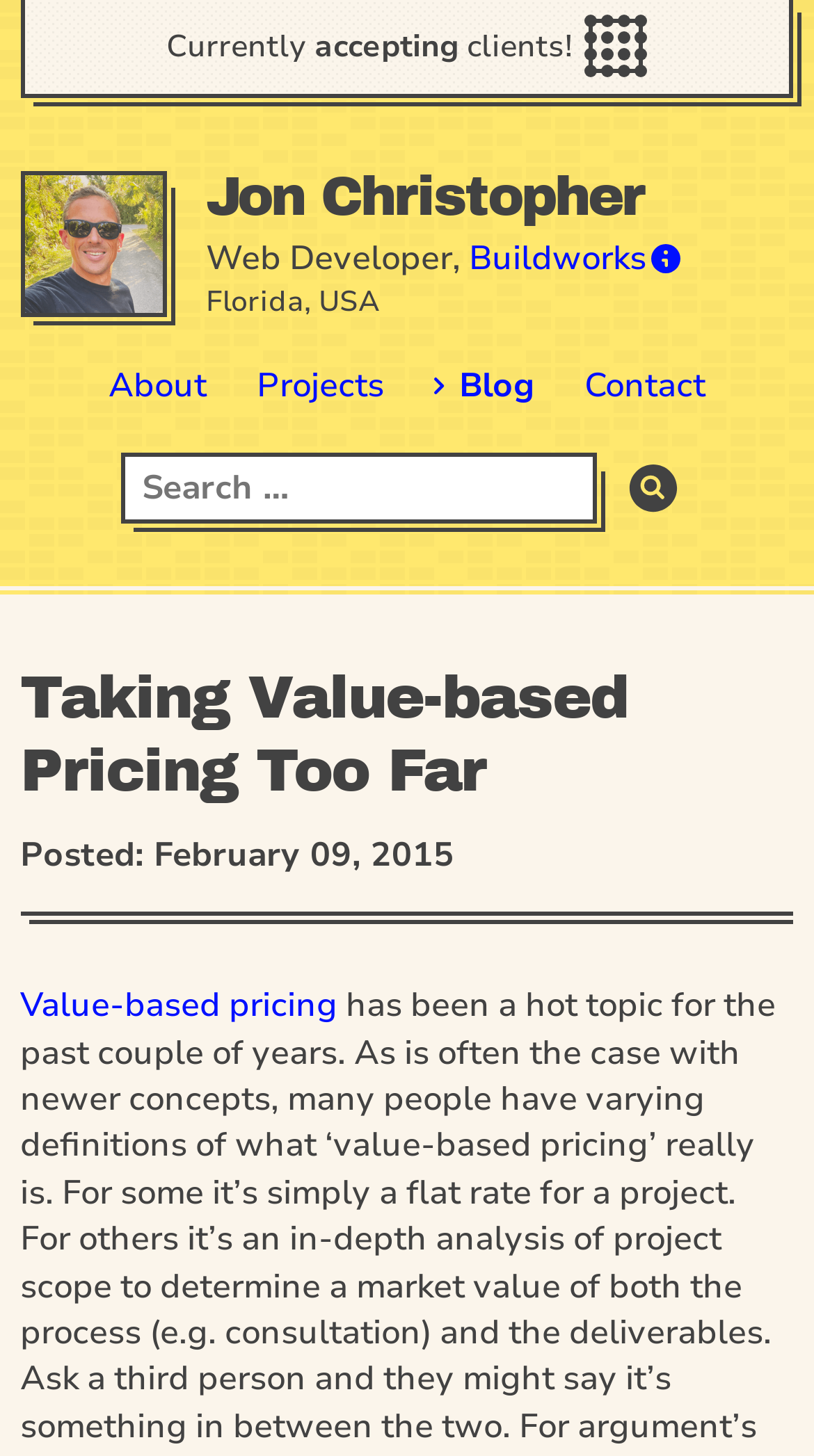Identify the bounding box coordinates of the area you need to click to perform the following instruction: "Search for something".

[0.154, 0.314, 0.728, 0.357]